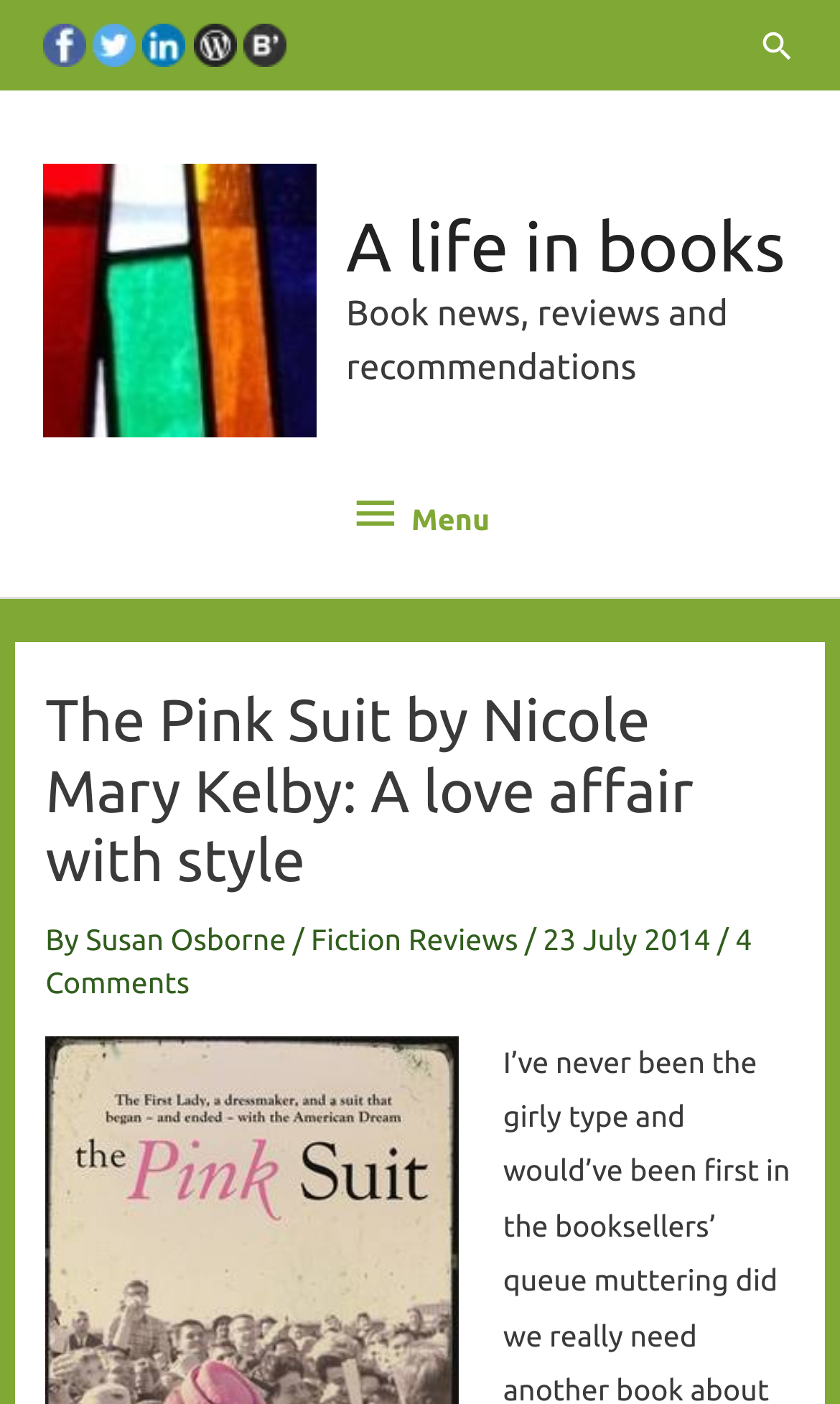Please identify the bounding box coordinates of the area that needs to be clicked to fulfill the following instruction: "Read Fiction Reviews."

[0.37, 0.657, 0.617, 0.682]